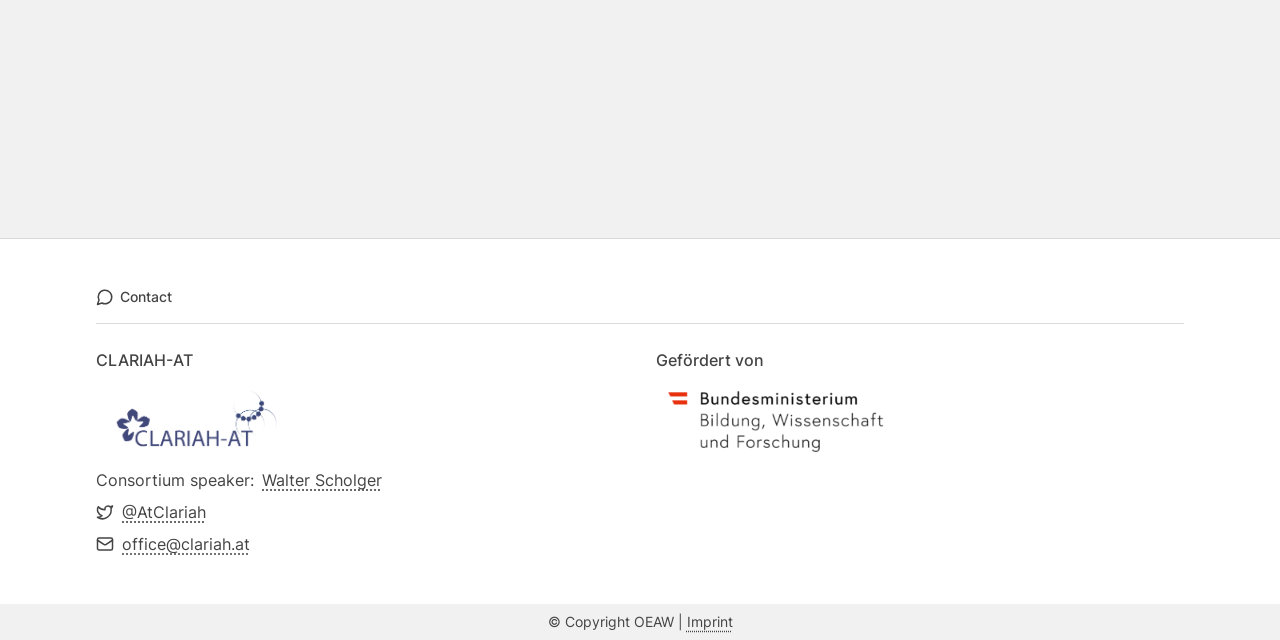Extract the bounding box coordinates for the UI element described by the text: "Imprint". The coordinates should be in the form of [left, top, right, bottom] with values between 0 and 1.

[0.536, 0.958, 0.572, 0.984]